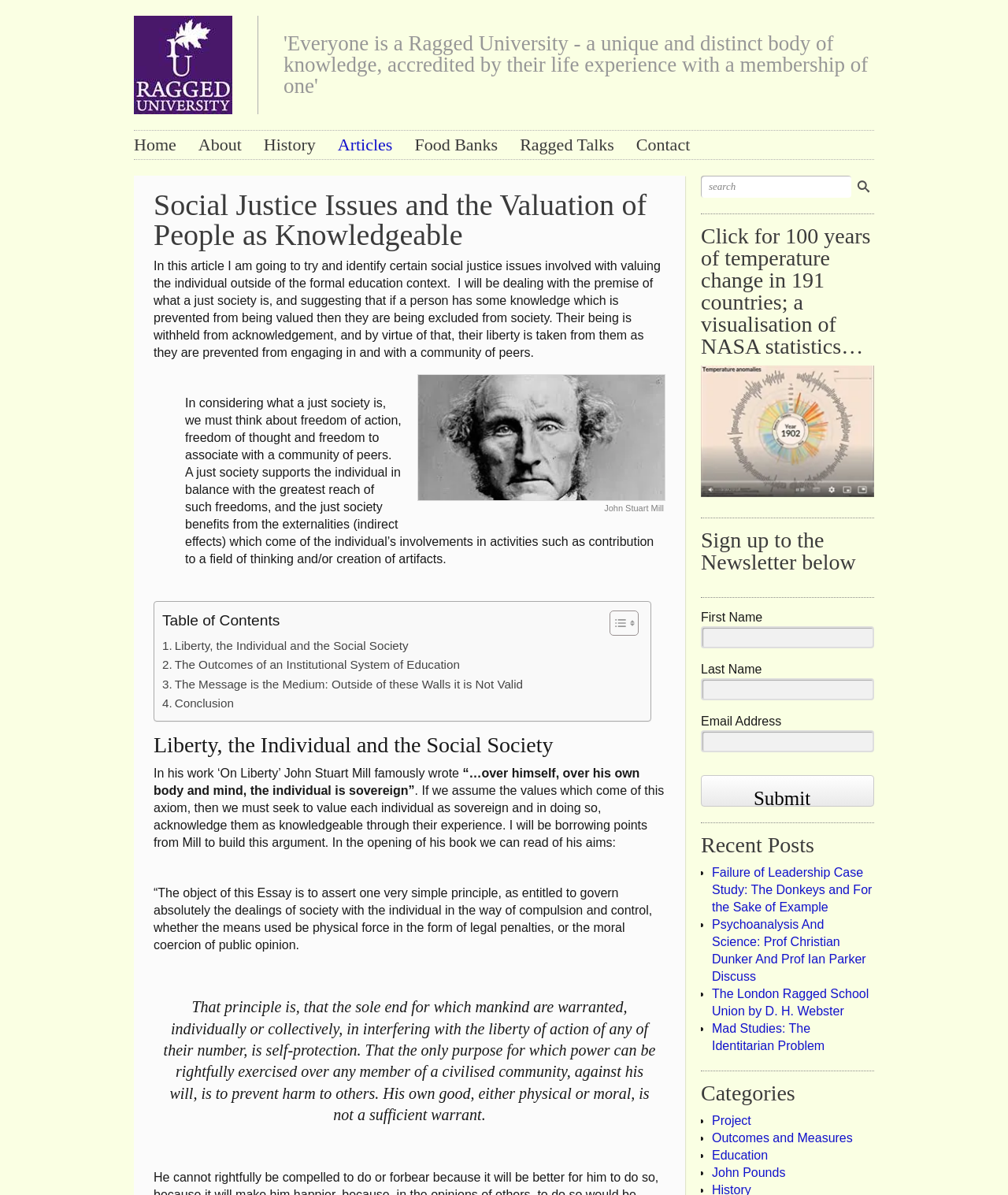Provide a short, one-word or phrase answer to the question below:
What is the name of the university mentioned?

Ragged University